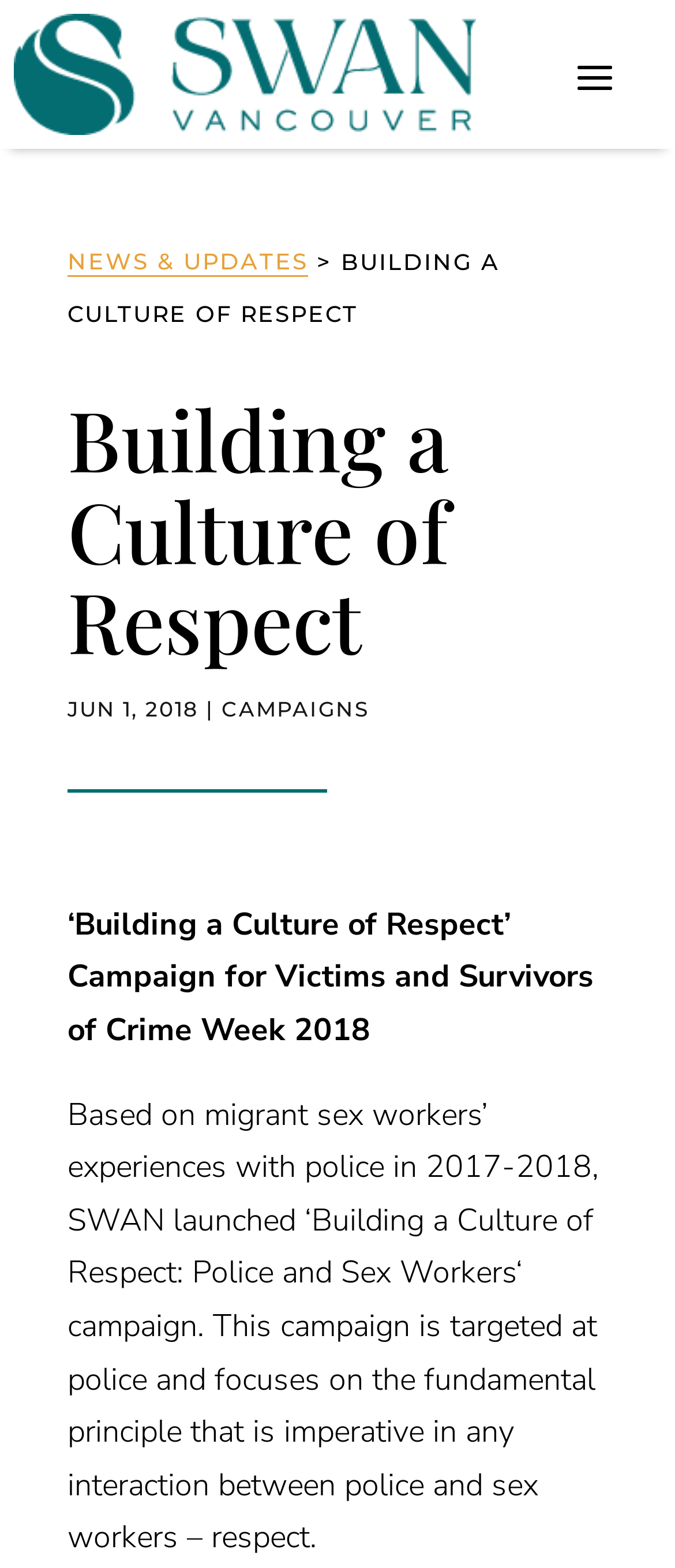What is the title of the campaign?
Look at the image and provide a short answer using one word or a phrase.

Building a Culture of Respect